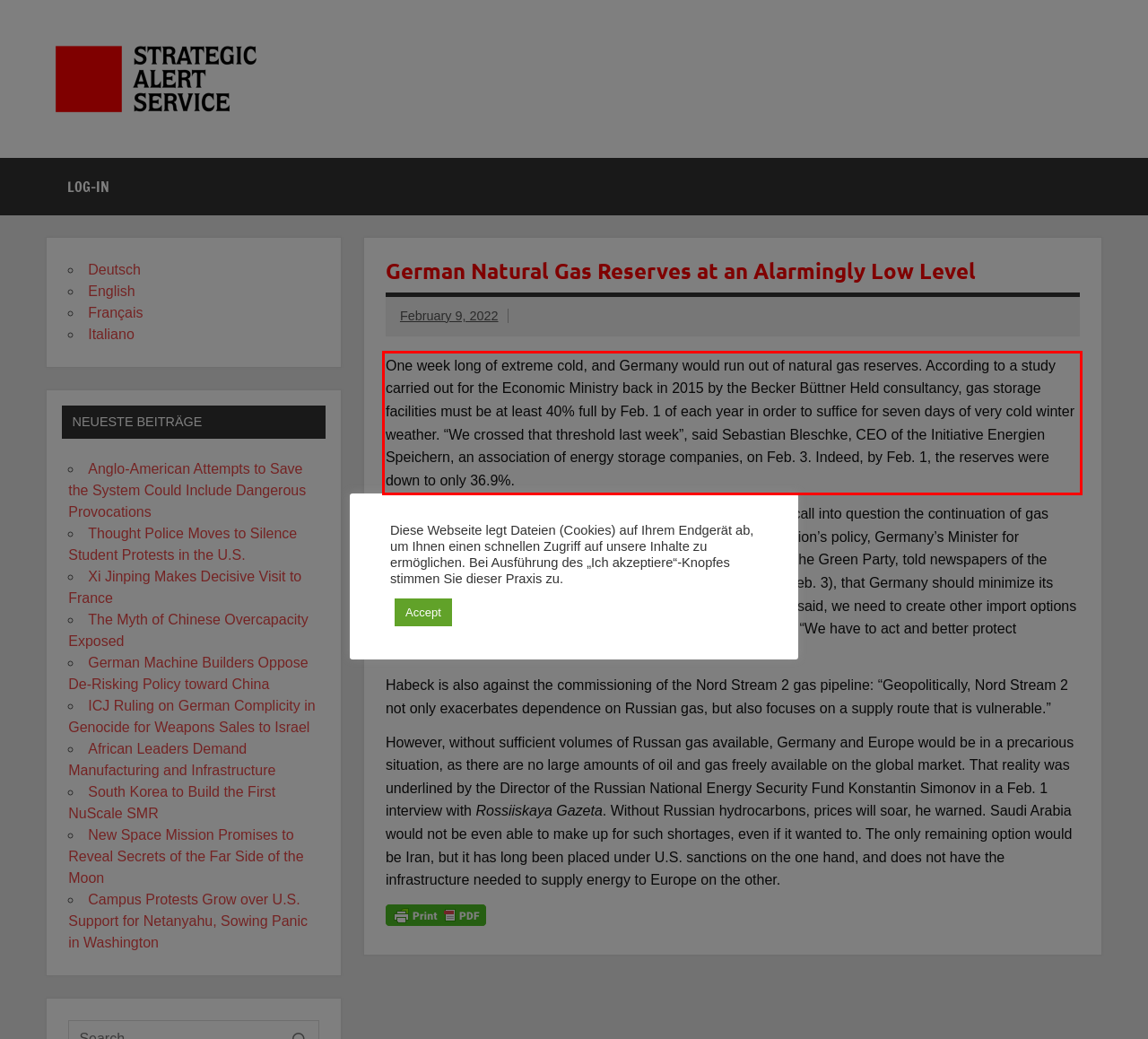Given a screenshot of a webpage containing a red rectangle bounding box, extract and provide the text content found within the red bounding box.

One week long of extreme cold, and Germany would run out of natural gas reserves. According to a study carried out for the Economic Ministry back in 2015 by the Becker Büttner Held consultancy, gas storage facilities must be at least 40% full by Feb. 1 of each year in order to suffice for seven days of very cold winter weather. “We crossed that threshold last week”, said Sebastian Bleschke, CEO of the Initiative Energien Speichern, an association of energy storage companies, on Feb. 3. Indeed, by Feb. 1, the reserves were down to only 36.9%.